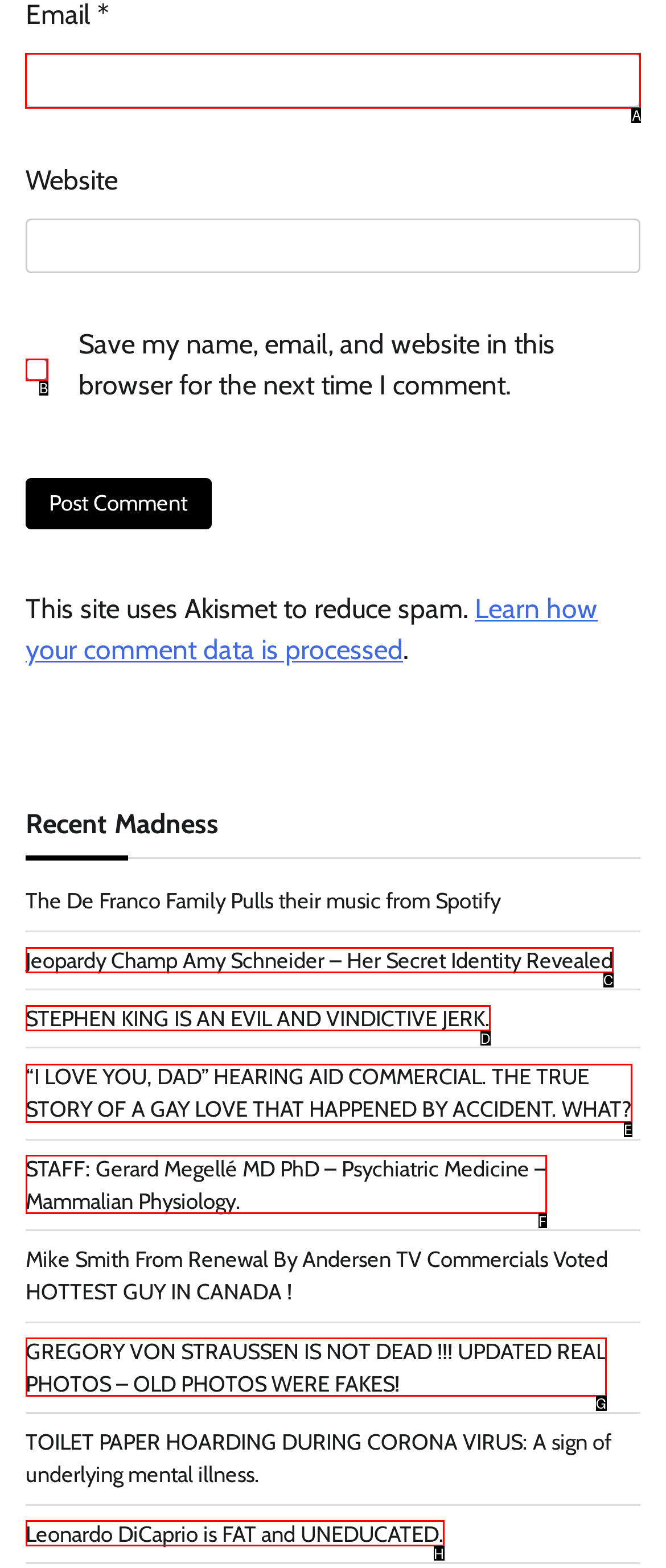Determine the letter of the element to click to accomplish this task: read CITY OF IMMIGRANTS. Respond with the letter.

None